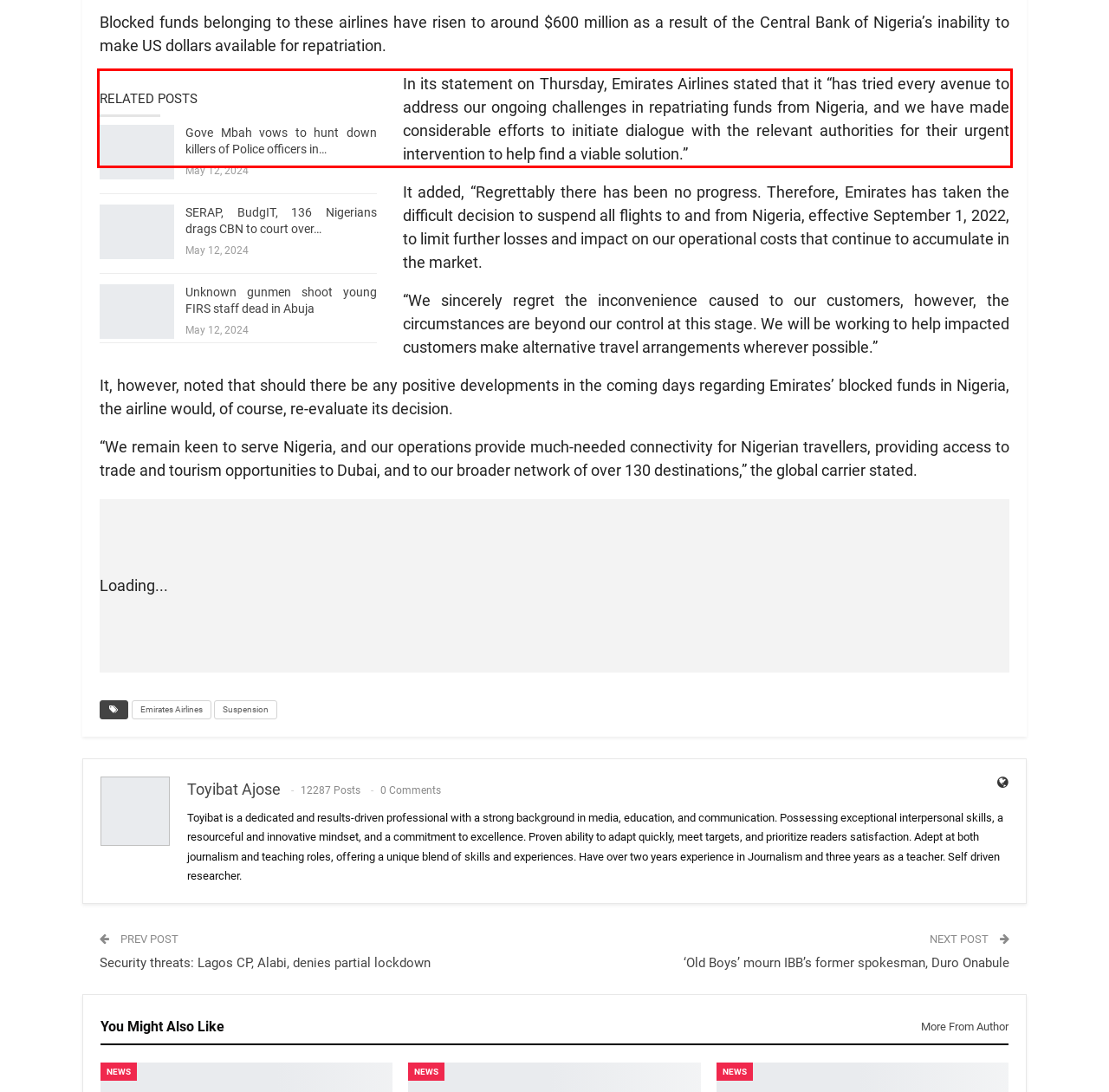Analyze the red bounding box in the provided webpage screenshot and generate the text content contained within.

In its statement on Thursday, Emirates Airlines stated that it “has tried every avenue to address our ongoing challenges in repatriating funds from Nigeria, and we have made considerable efforts to initiate dialogue with the relevant authorities for their urgent intervention to help find a viable solution.”